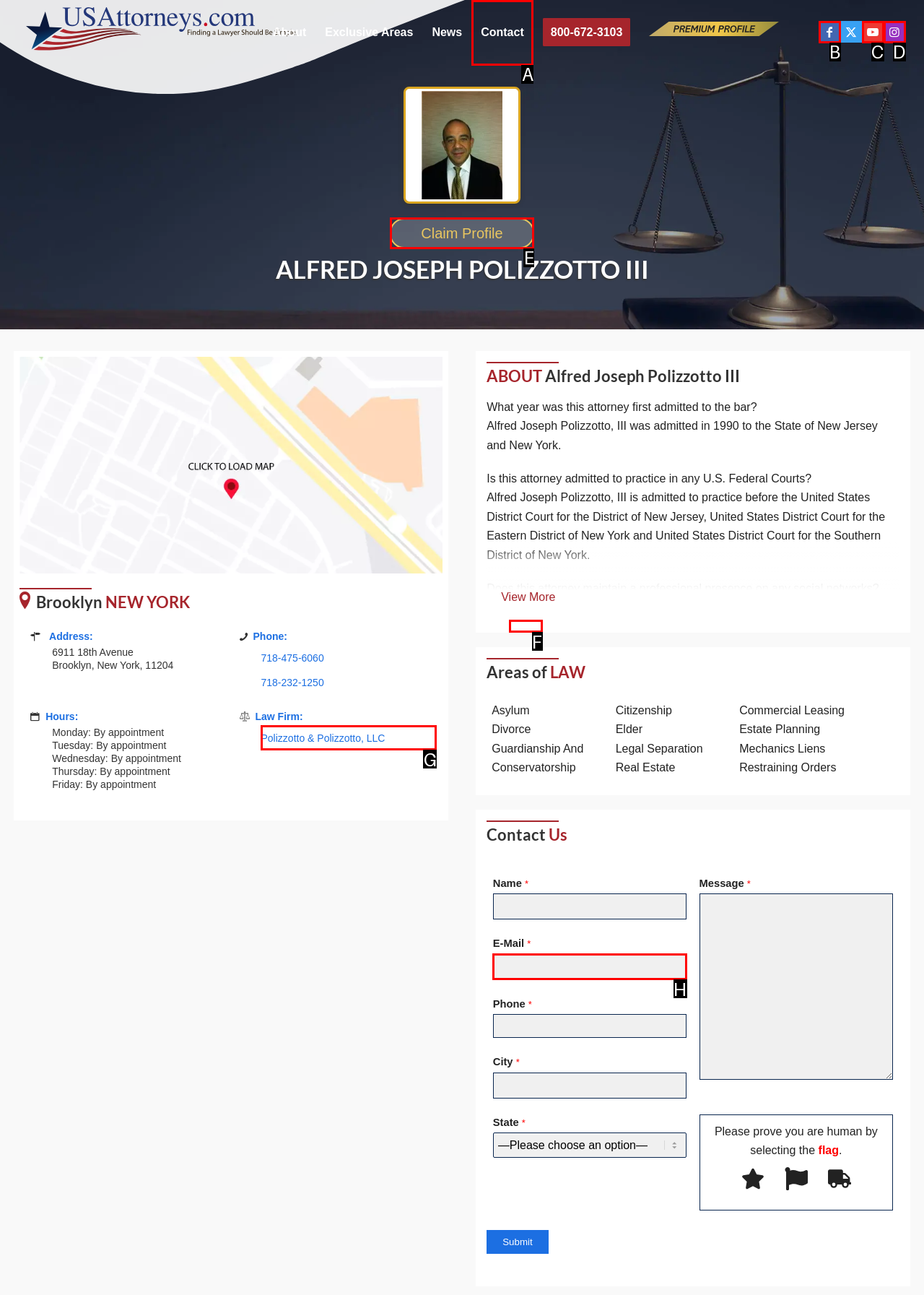Determine which letter corresponds to the UI element to click for this task: Click on the 'Claim Profile' button
Respond with the letter from the available options.

E